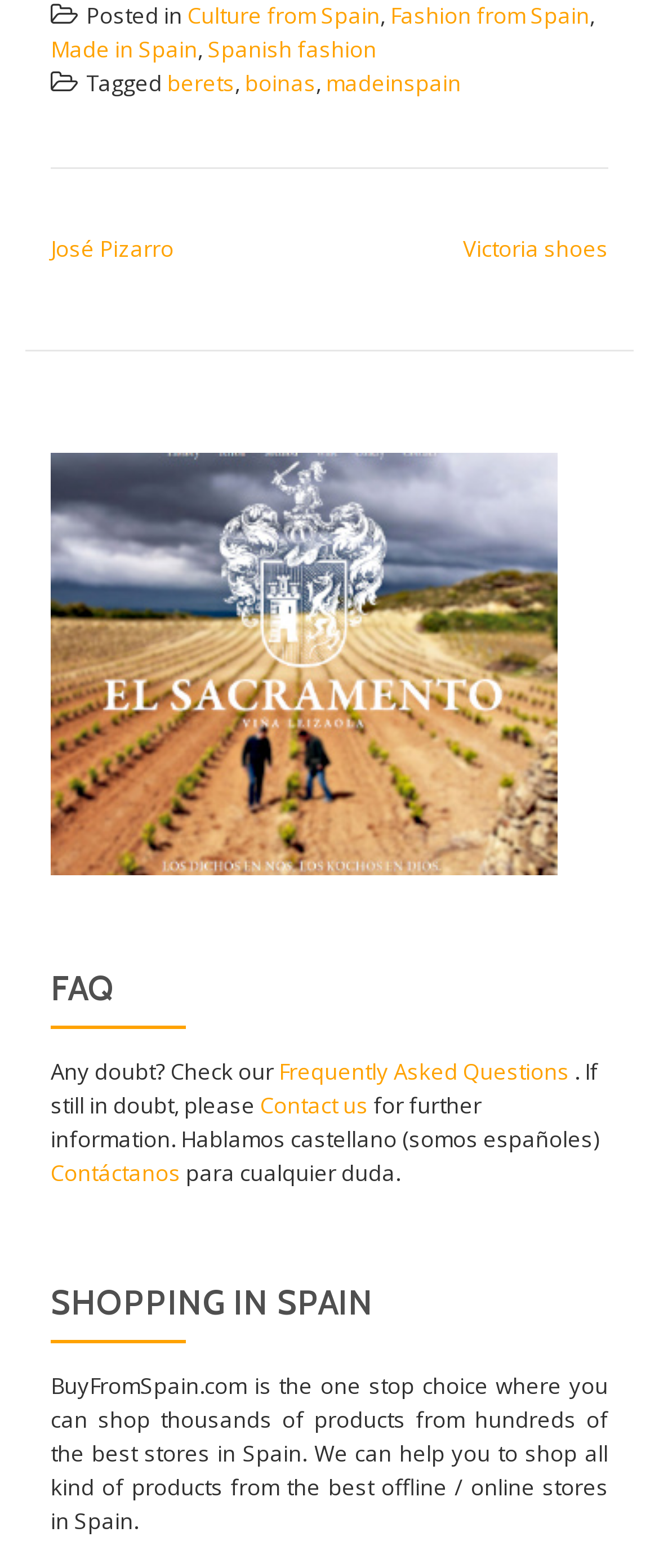Please identify the bounding box coordinates of the element I need to click to follow this instruction: "Go to 'Frequently Asked Questions'".

[0.415, 0.673, 0.872, 0.693]